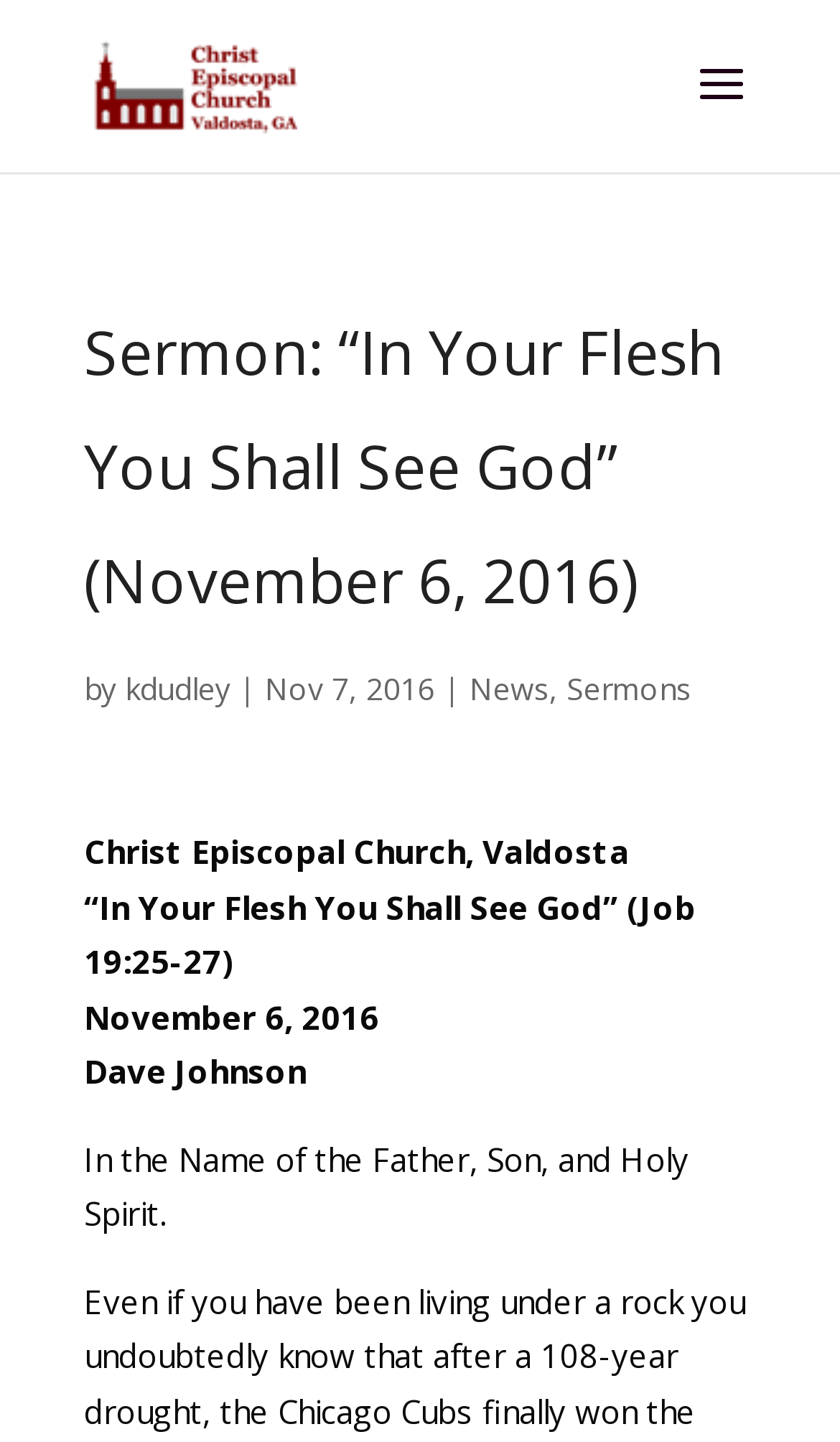What is the Bible verse referenced in the sermon?
Answer briefly with a single word or phrase based on the image.

Job 19:25-27